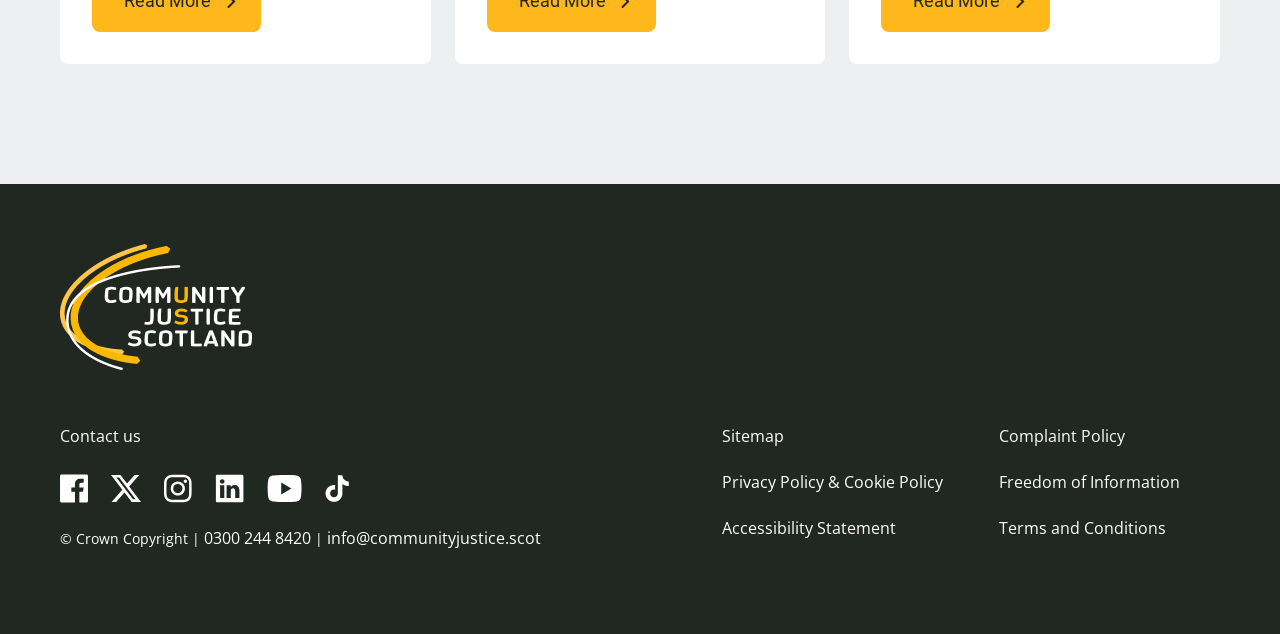Find the bounding box coordinates for the UI element whose description is: "Contact us". The coordinates should be four float numbers between 0 and 1, in the format [left, top, right, bottom].

[0.047, 0.666, 0.11, 0.71]